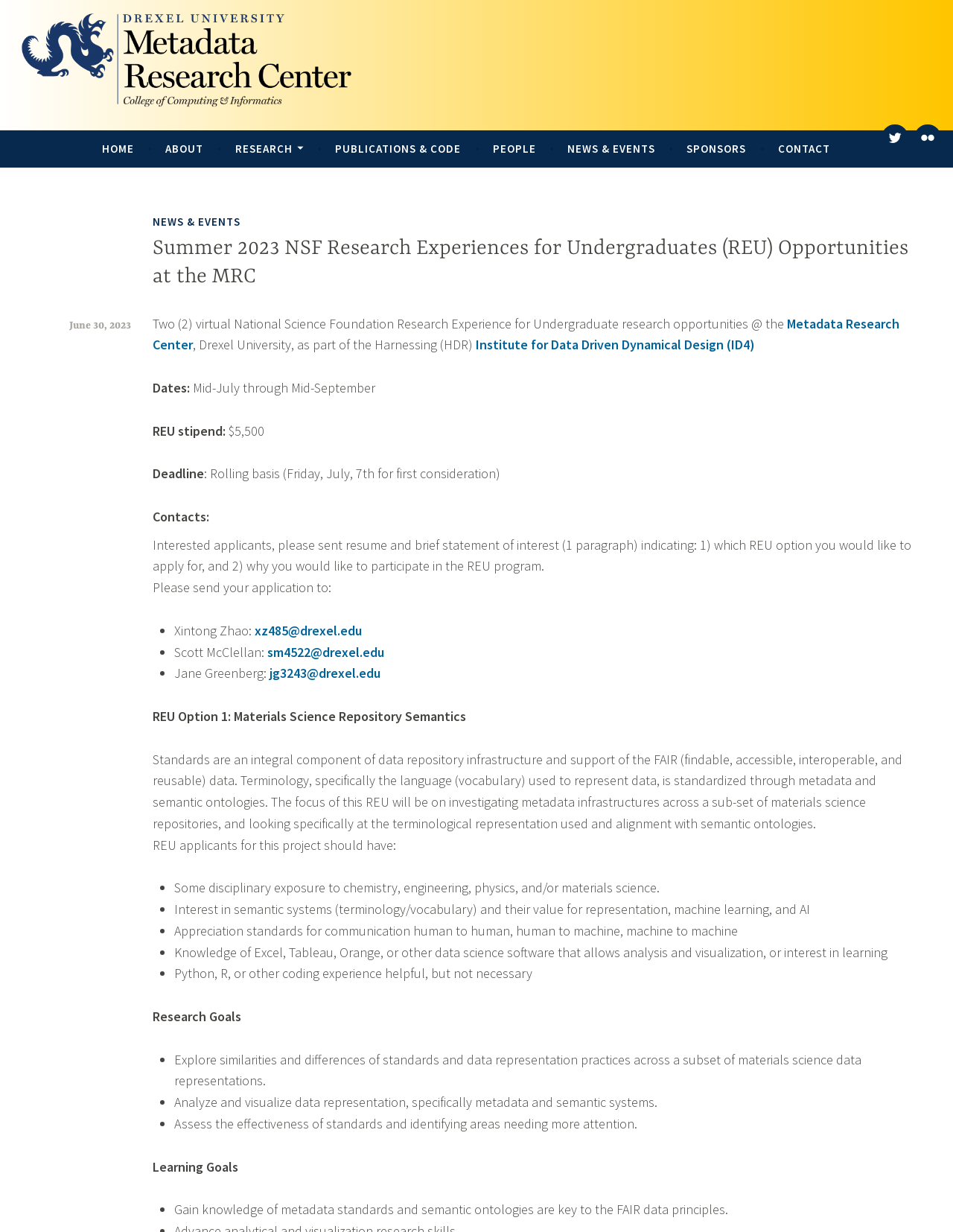Identify the bounding box coordinates of the region that should be clicked to execute the following instruction: "View the NEWS & EVENTS".

[0.595, 0.11, 0.688, 0.132]